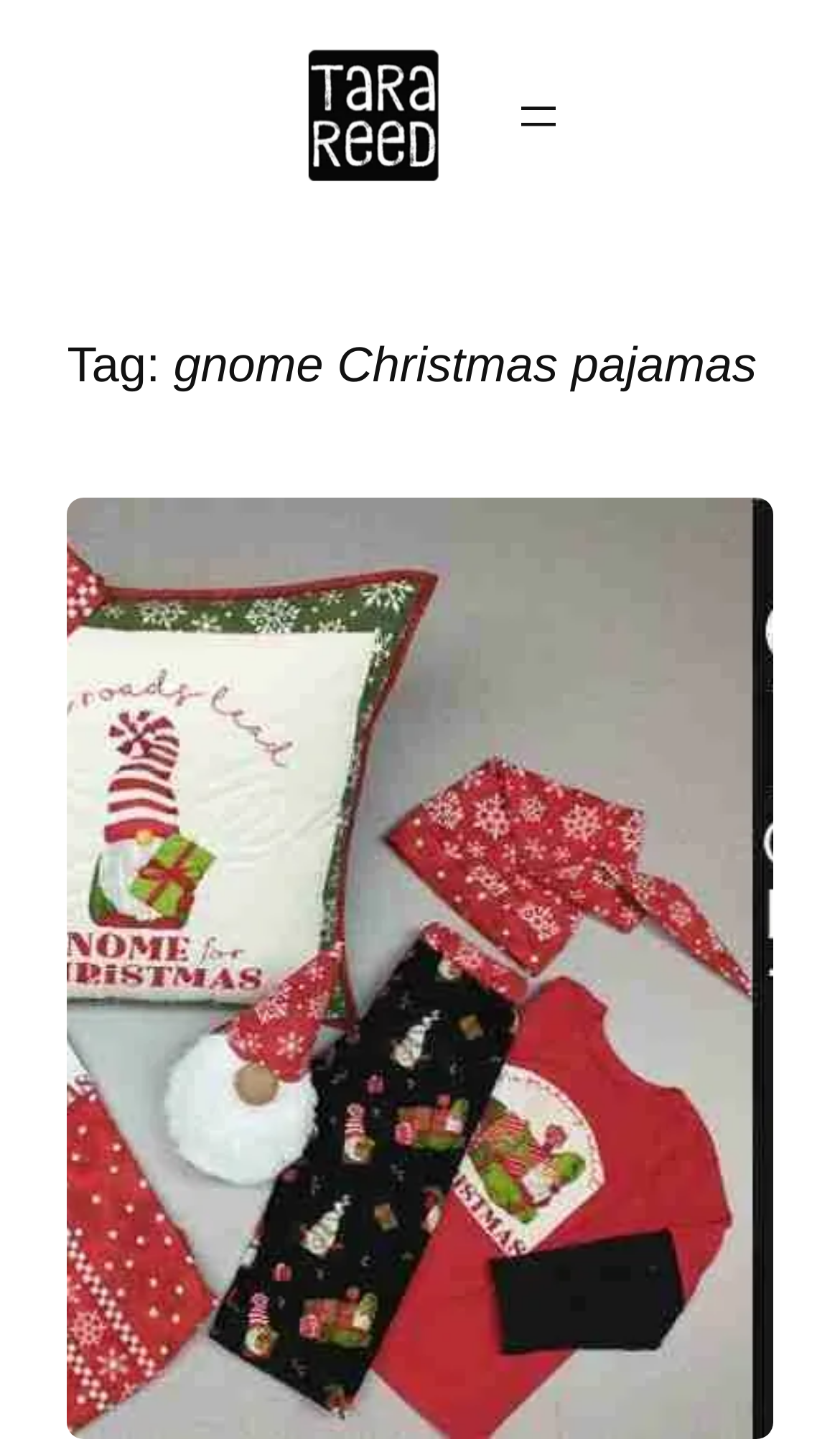Please answer the following question using a single word or phrase: 
What is the current tag being viewed?

gnome Christmas pajamas